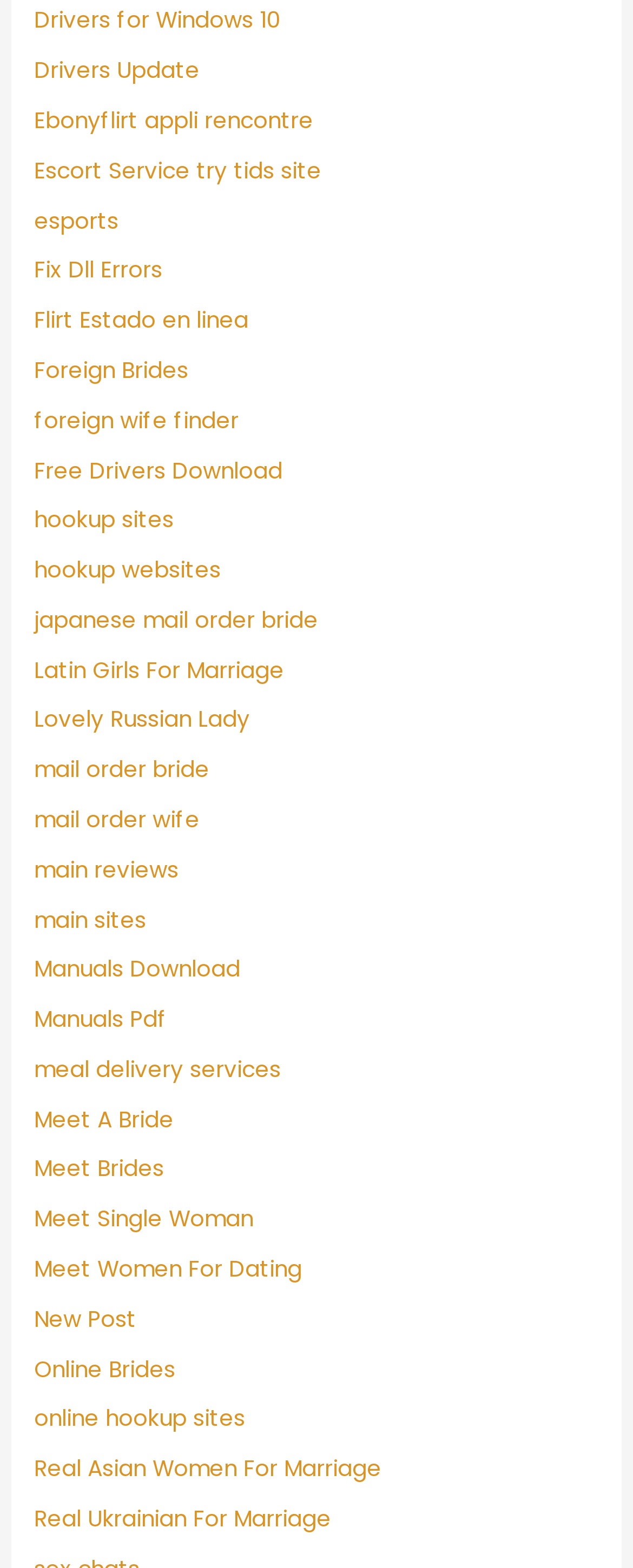What type of services are mentioned on the webpage?
Refer to the screenshot and answer in one word or phrase.

Meal delivery services